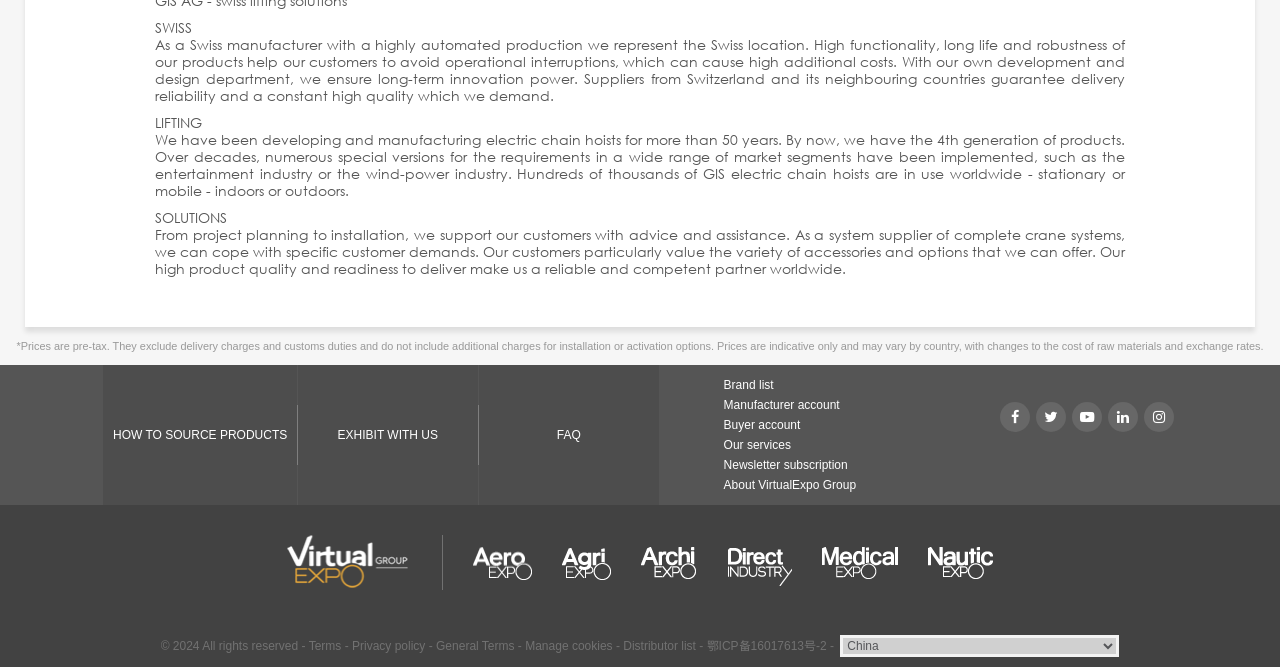Using floating point numbers between 0 and 1, provide the bounding box coordinates in the format (top-left x, top-left y, bottom-right x, bottom-right y). Locate the UI element described here: About VirtualExpo Group

[0.565, 0.716, 0.669, 0.737]